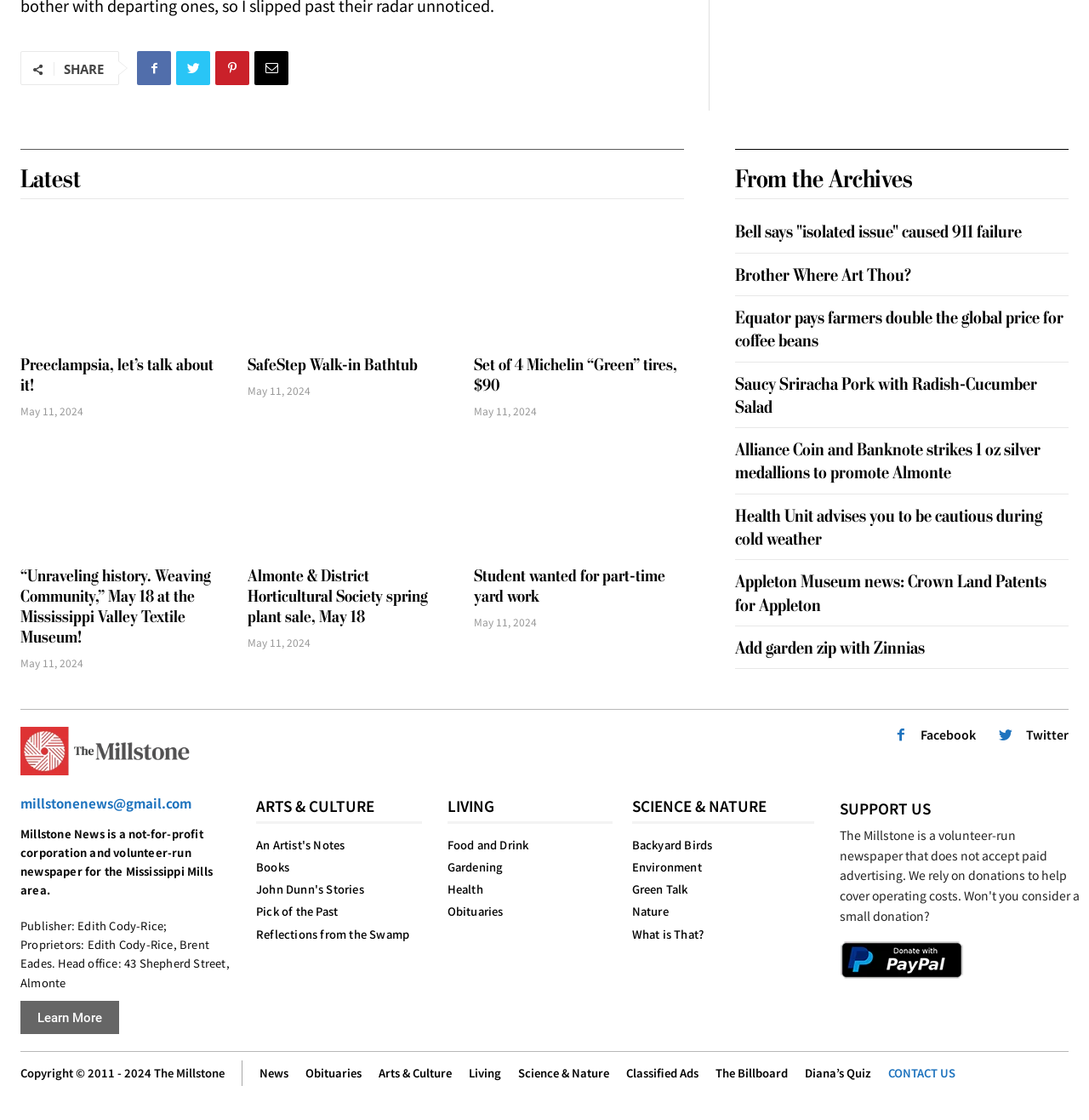Identify the bounding box coordinates for the UI element described as follows: "SafeStep Walk-in Bathtub". Ensure the coordinates are four float numbers between 0 and 1, formatted as [left, top, right, bottom].

[0.227, 0.317, 0.383, 0.335]